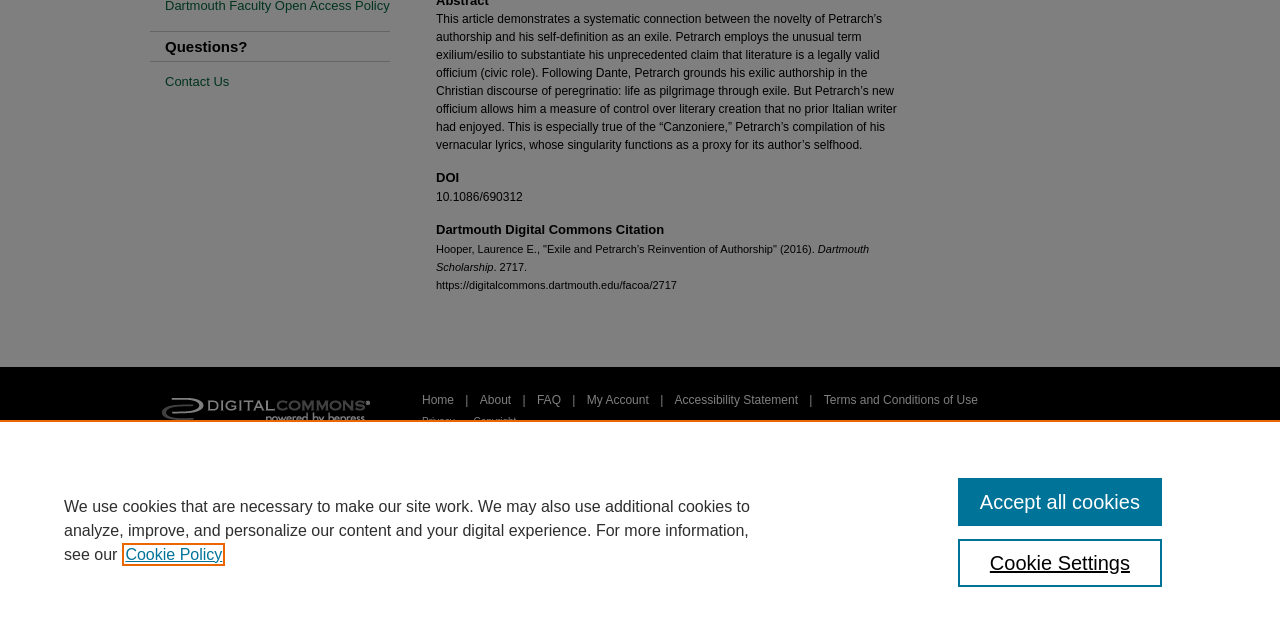Identify the bounding box coordinates for the UI element described as follows: "Terms and Conditions of Use". Ensure the coordinates are four float numbers between 0 and 1, formatted as [left, top, right, bottom].

[0.644, 0.614, 0.764, 0.636]